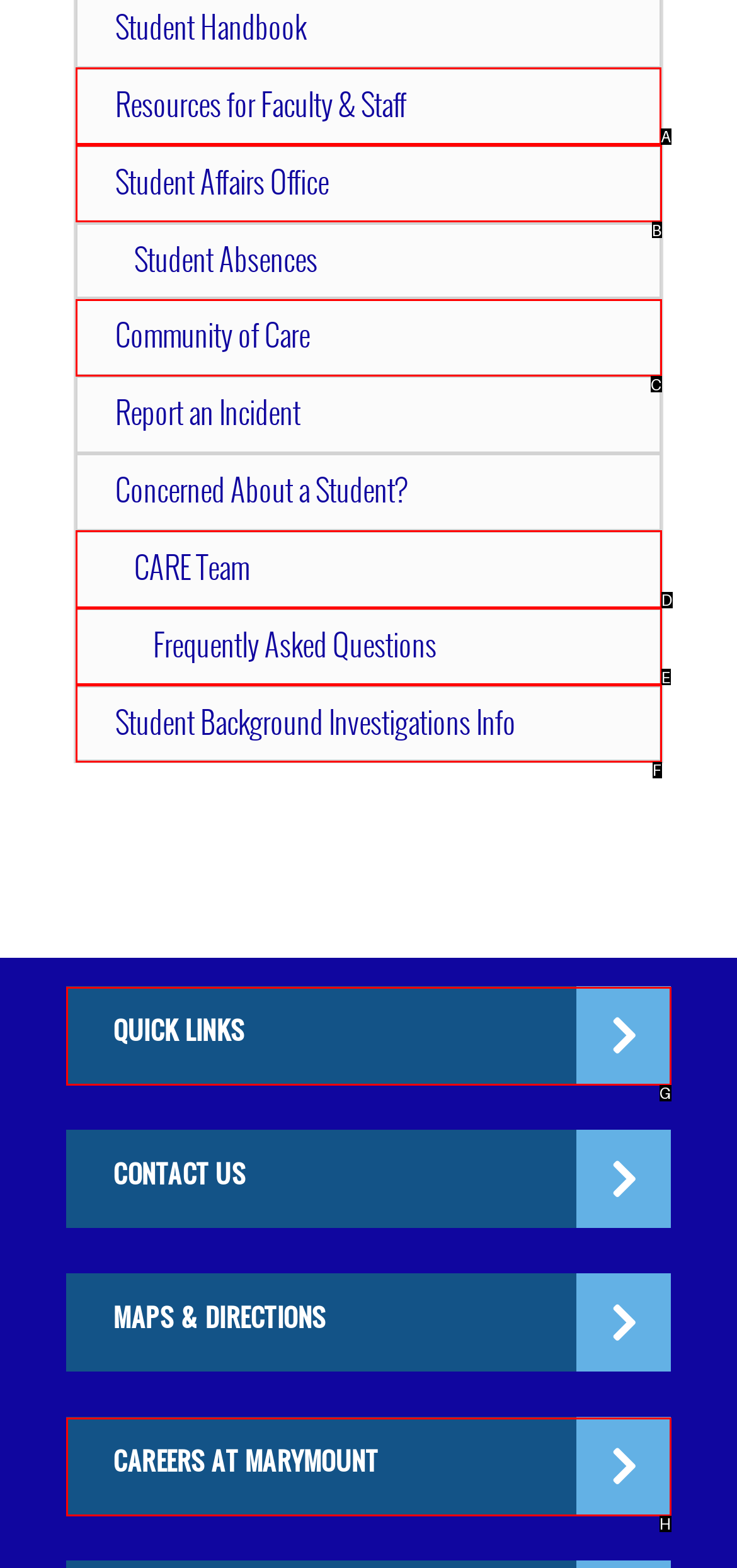Tell me which one HTML element I should click to complete the following task: View resources for faculty and staff
Answer with the option's letter from the given choices directly.

A